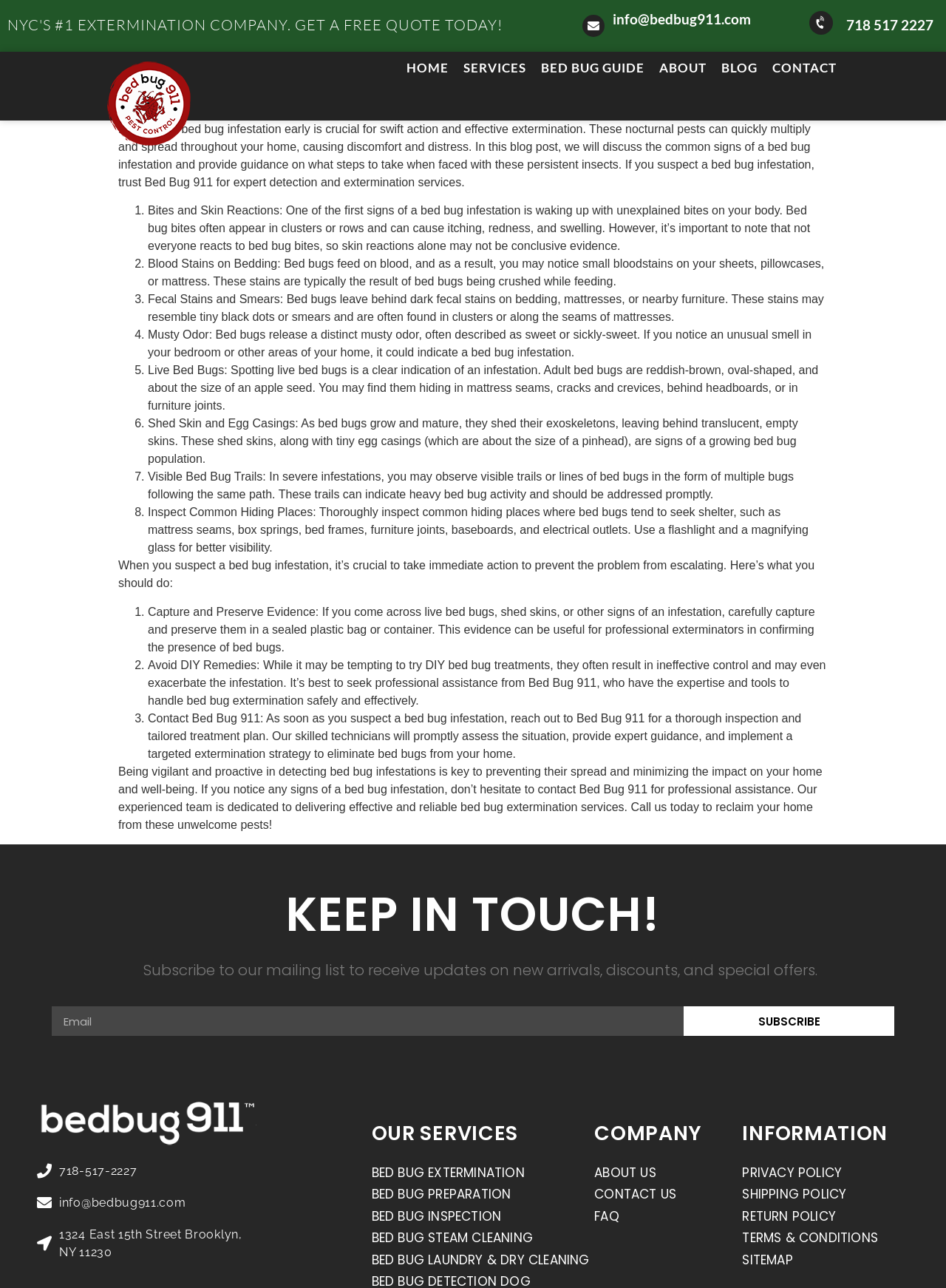Provide a comprehensive description of the webpage.

This webpage is about bed bug infestations, detection, and extermination services provided by Bed Bug 911. At the top, there is a heading that reads "NYC'S #1 EXTERMINATION COMPANY. GET A FREE QUOTE TODAY!" followed by a link to get a free quote. The company's contact information, including email and phone number, is also displayed prominently.

Below this, there is a main section that provides information on detecting bed bug infestations. The text explains that early detection is crucial for swift action and effective extermination. It then lists eight common signs of a bed bug infestation, including bites and skin reactions, blood stains on bedding, fecal stains and smears, musty odor, live bed bugs, shed skin and egg casings, visible bed bug trails, and inspecting common hiding places.

Each of these signs is described in detail, with accompanying list markers. The text also provides guidance on what steps to take when faced with a bed bug infestation, including capturing and preserving evidence, avoiding DIY remedies, and contacting Bed Bug 911 for professional assistance.

The webpage also features a section that encourages visitors to keep in touch by subscribing to their mailing list. There is a textbox to enter an email address and a subscribe button.

At the bottom of the page, there are three columns of links. The first column lists the company's services, including bed bug extermination, preparation, inspection, steam cleaning, and laundry and dry cleaning. The second column lists company information, including about us, contact us, and FAQ. The third column lists informational links, including privacy policy, shipping policy, return policy, terms and conditions, and sitemap.

Additionally, there is a heading that reads "OUR SERVICES" above the services links, a heading that reads "COMPANY" above the company information links, and a heading that reads "INFORMATION" above the informational links.